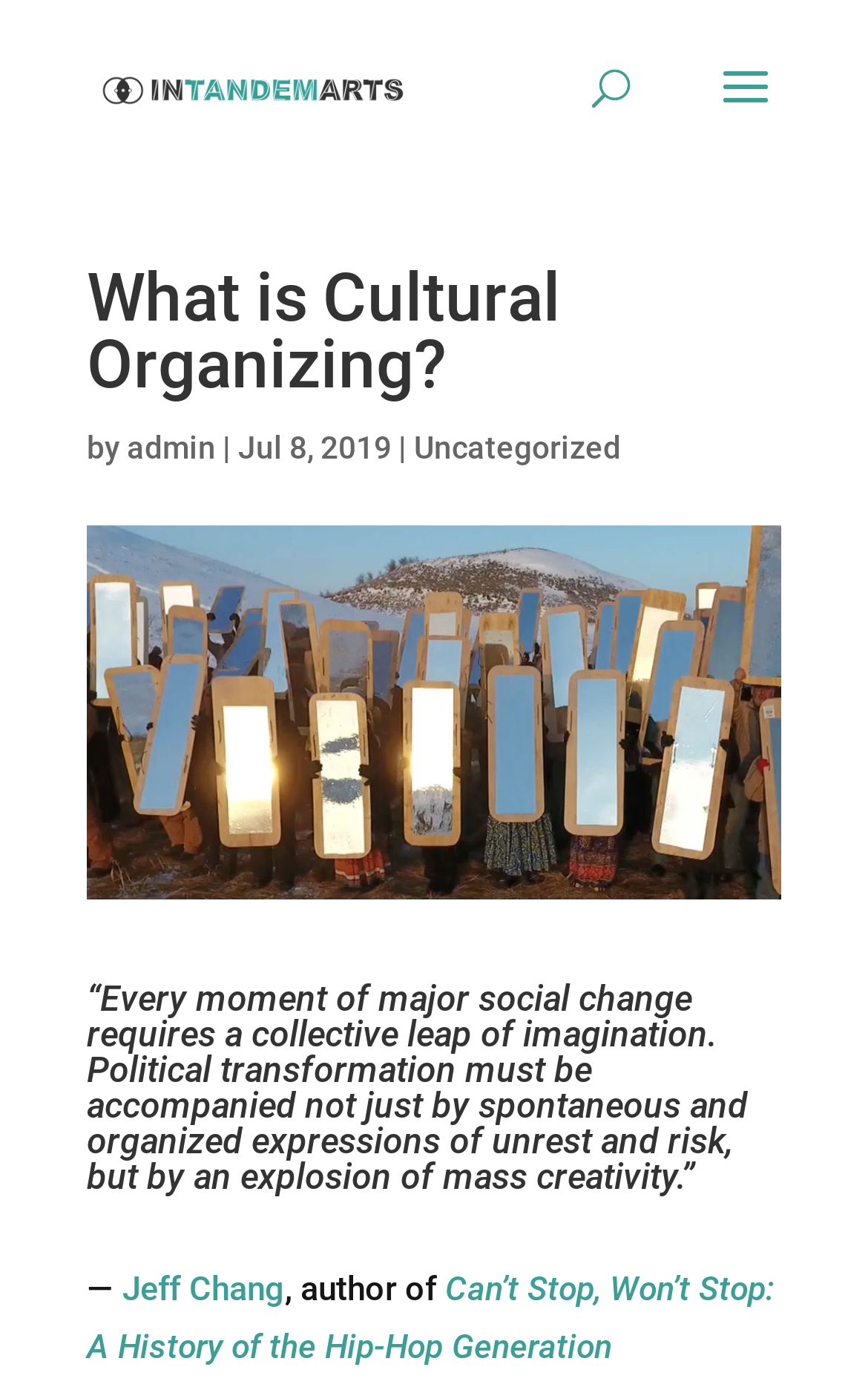Locate the bounding box for the described UI element: "Jeff Chang". Ensure the coordinates are four float numbers between 0 and 1, formatted as [left, top, right, bottom].

[0.141, 0.913, 0.328, 0.942]